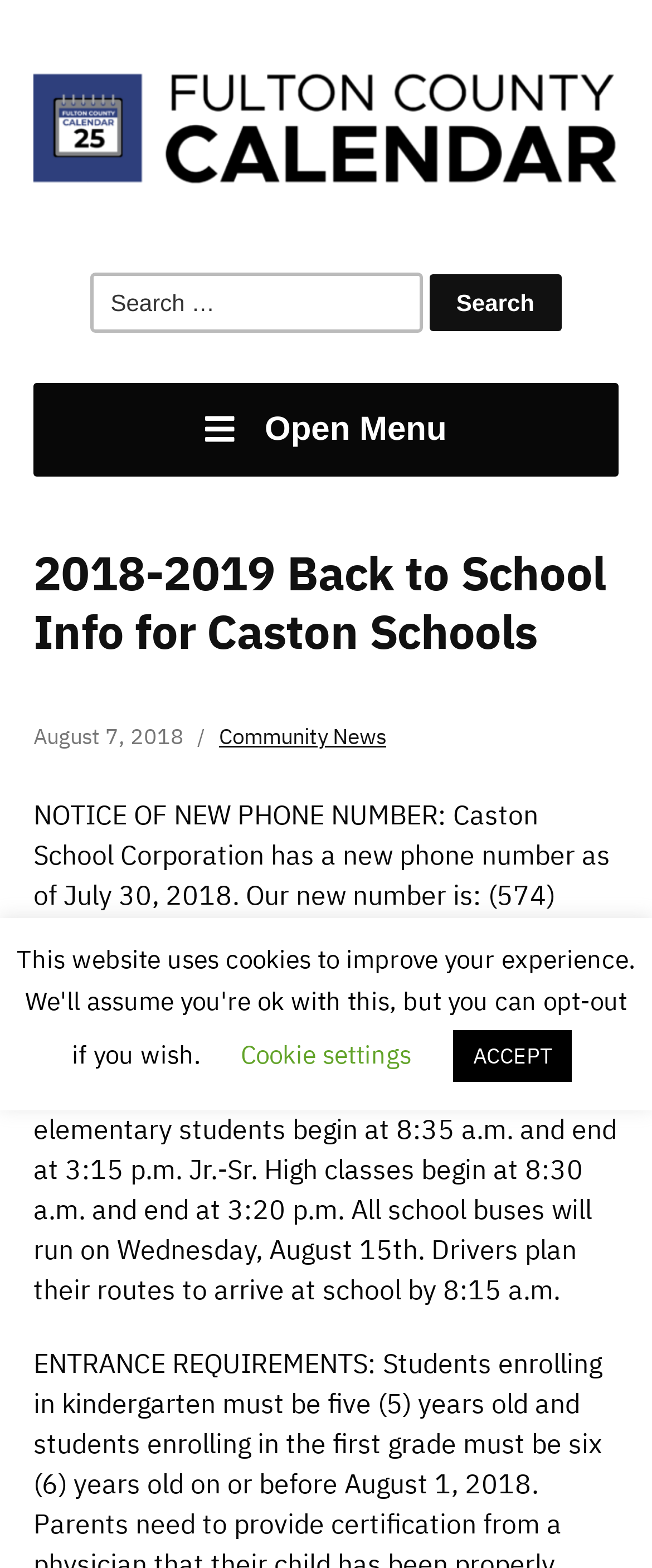Provide an in-depth caption for the webpage.

The webpage is about the 2018-2019 back to school information for Caston Schools in Fulton County. At the top left corner, there is a logo for Fulton County Calendar, accompanied by a search bar with a search button to the right. Below the search bar, there is a button to open the menu.

The main content of the webpage is divided into sections. The first section is a heading that reads "2018-2019 Back to School Info for Caston Schools". Below the heading, there is a timestamp indicating August 7, 2018. To the right of the timestamp, there is a link to "Community News".

The next section is a notice about Caston School Corporation's new phone number, effective as of July 30, 2018. The notice provides the new phone number, (574) 598-8000. Below the notice, there is a paragraph detailing the start of the 2018-2019 school year, including the start dates, class times, and bus schedules for elementary and Jr.-Sr. High students.

At the bottom of the webpage, there are two buttons: "Cookie settings" and "ACCEPT".